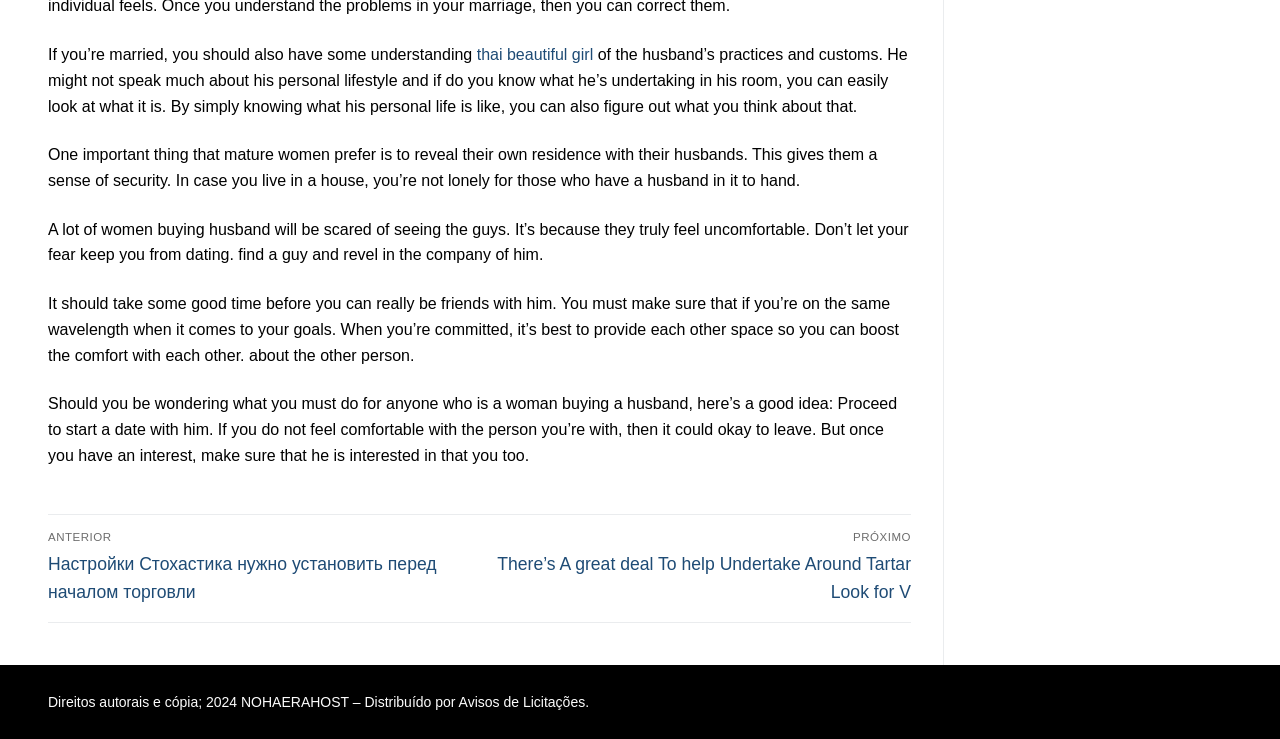With reference to the screenshot, provide a detailed response to the question below:
What is the tone of the text?

The tone of the text appears to be advisory, as it provides guidance and advice to women on how to navigate their relationships and marriages. The text uses phrases such as 'should take some good time' and 'make sure that' to convey a sense of caution and careful consideration.